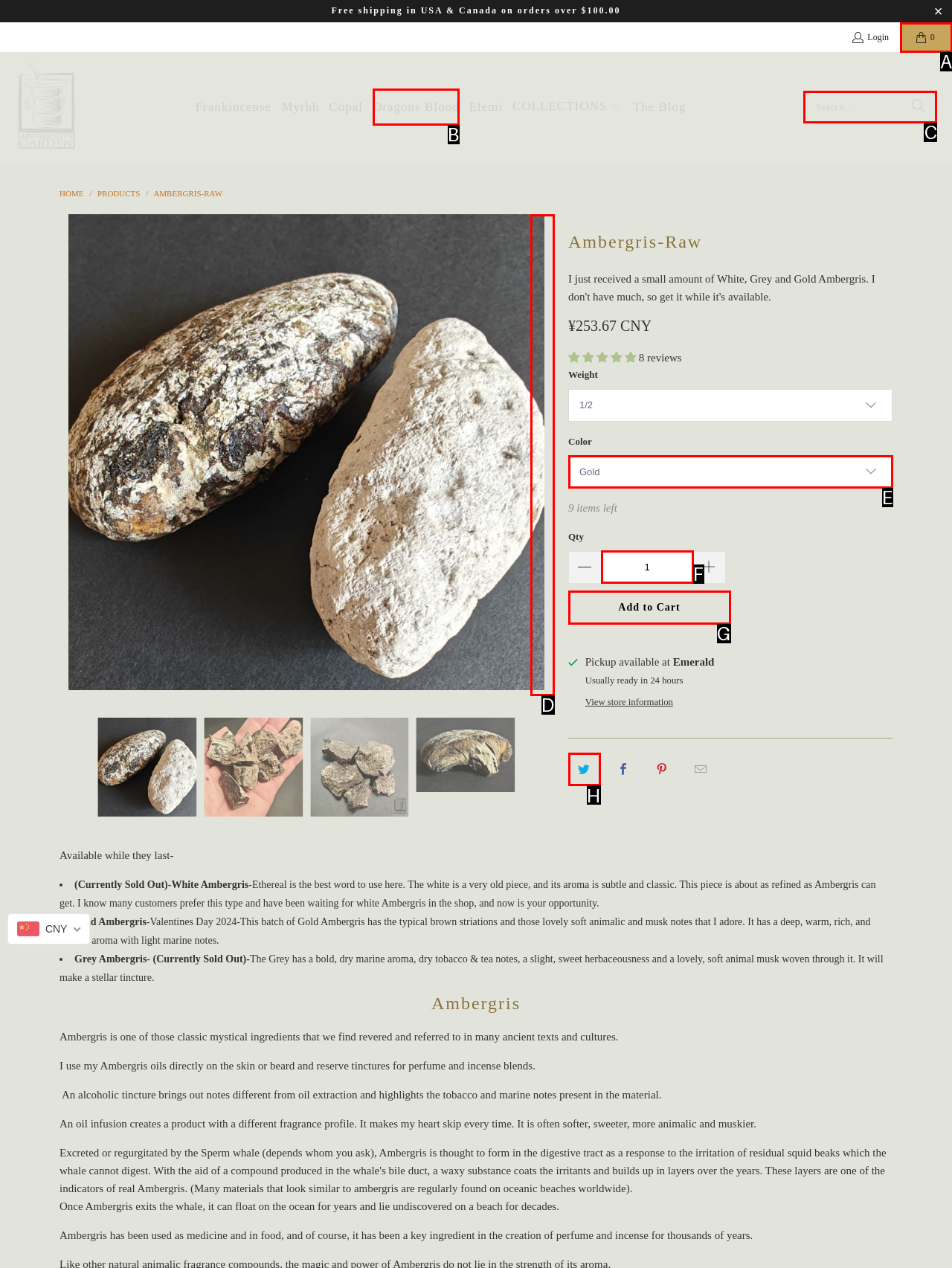Tell me the letter of the UI element I should click to accomplish the task: Search for products based on the choices provided in the screenshot.

C